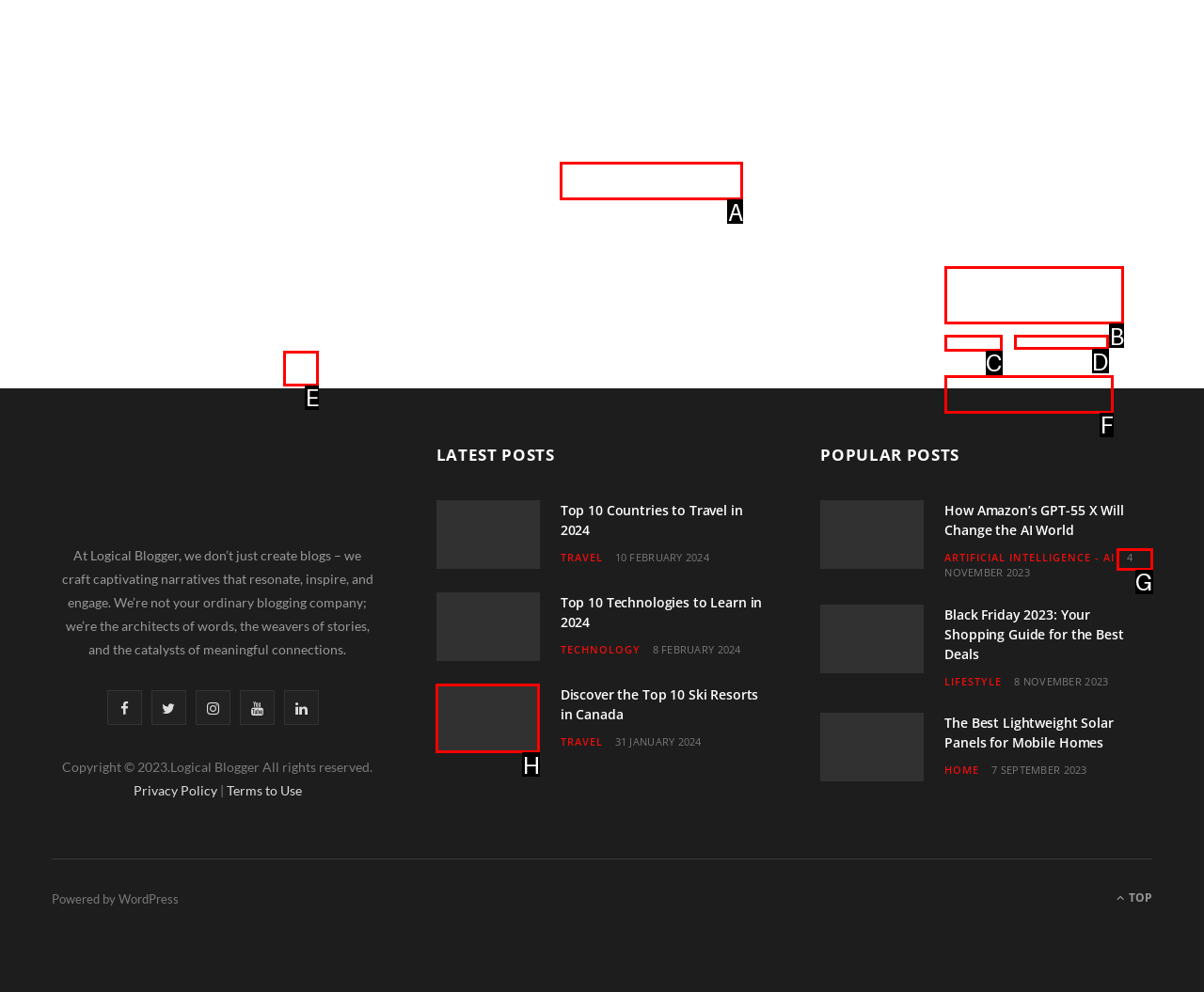Match the description: Top to one of the options shown. Reply with the letter of the best match.

G